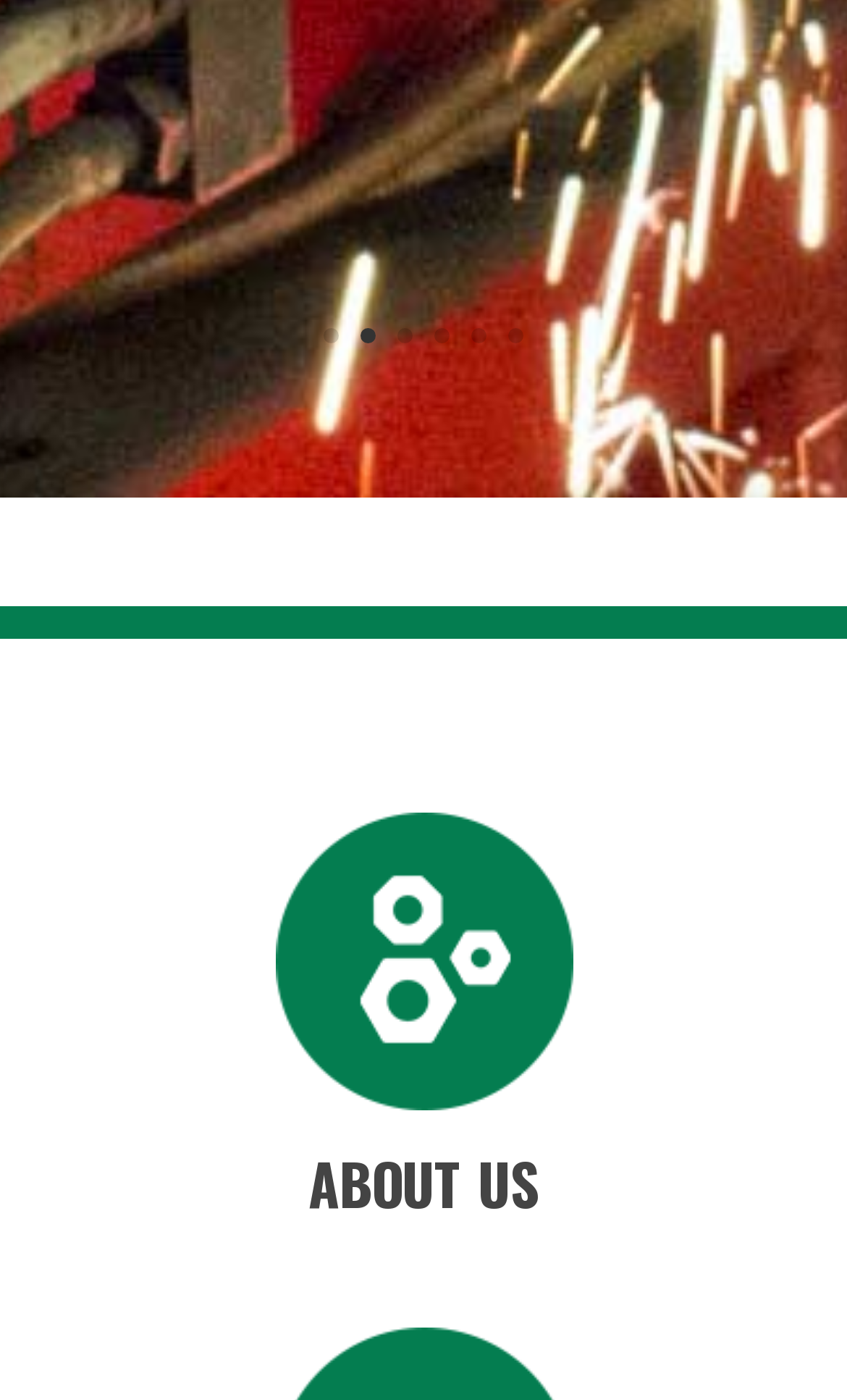Please specify the bounding box coordinates for the clickable region that will help you carry out the instruction: "learn more about callout".

[0.324, 0.766, 0.676, 0.801]